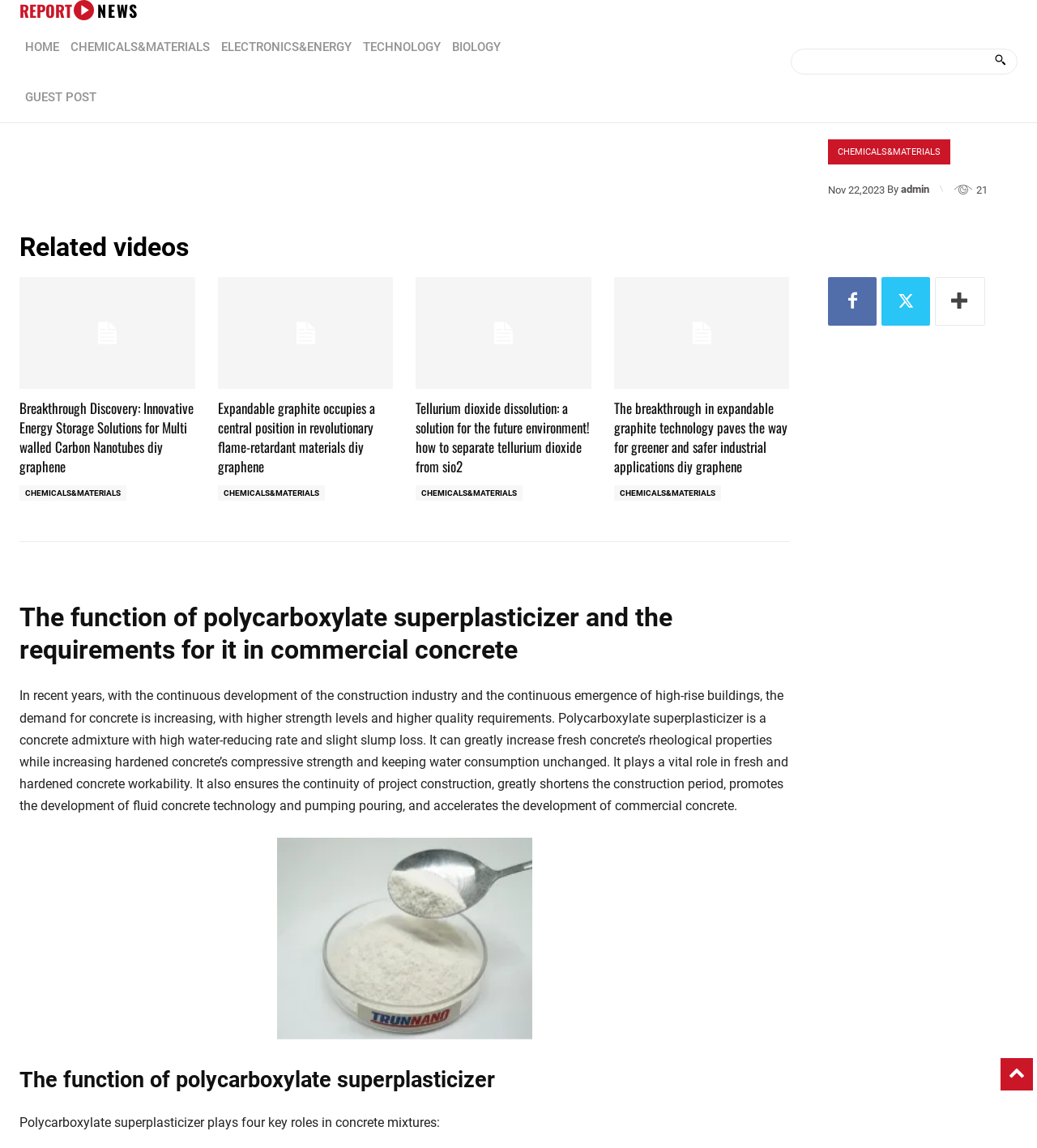Find the bounding box coordinates of the clickable element required to execute the following instruction: "Search for news". Provide the coordinates as four float numbers between 0 and 1, i.e., [left, top, right, bottom].

[0.762, 0.042, 0.981, 0.065]